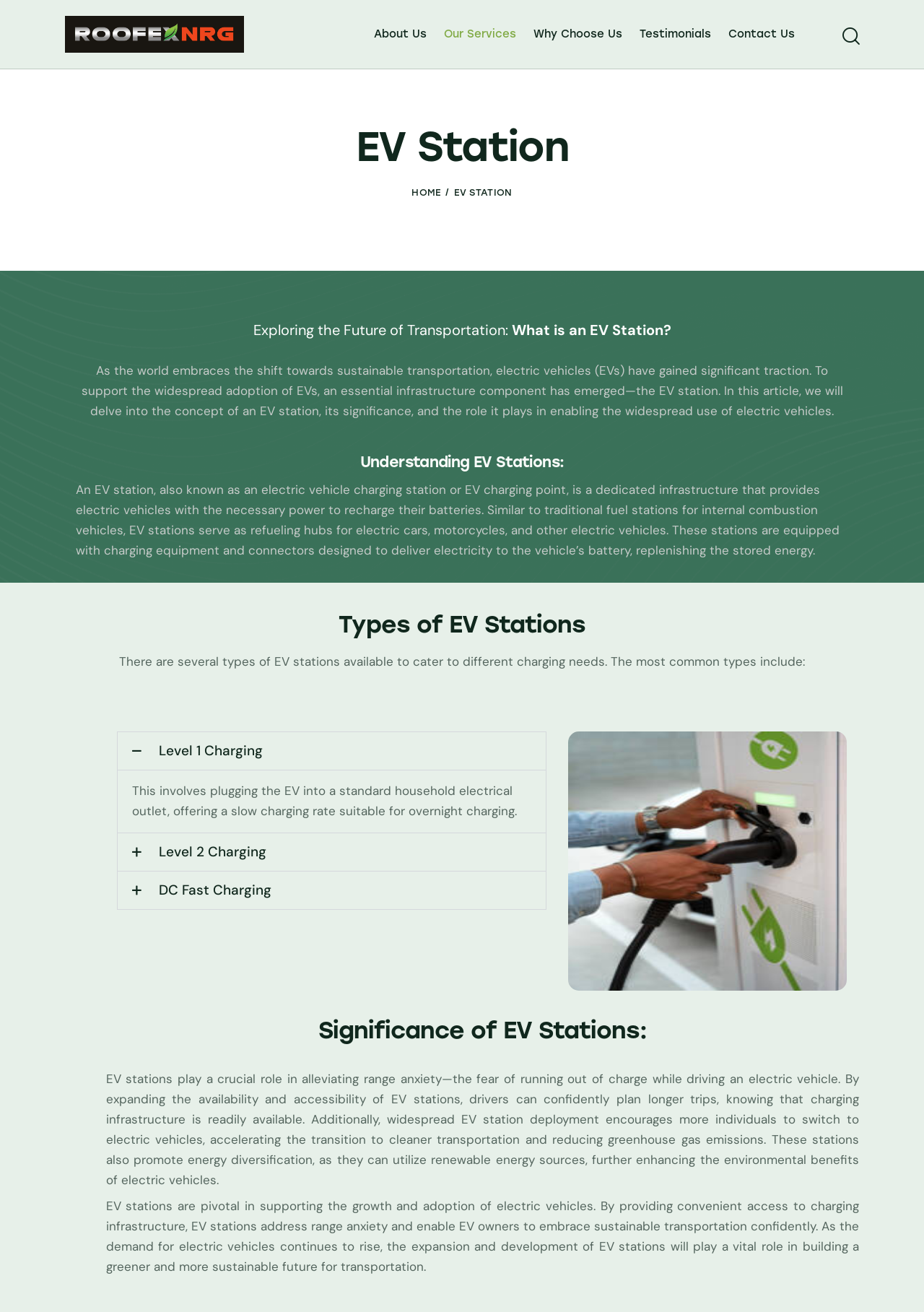What is the significance of EV stations?
Answer the question in as much detail as possible.

According to the webpage, EV stations are pivotal in supporting the growth and adoption of electric vehicles, encouraging more individuals to switch to electric vehicles, accelerating the transition to cleaner transportation and reducing greenhouse gas emissions.